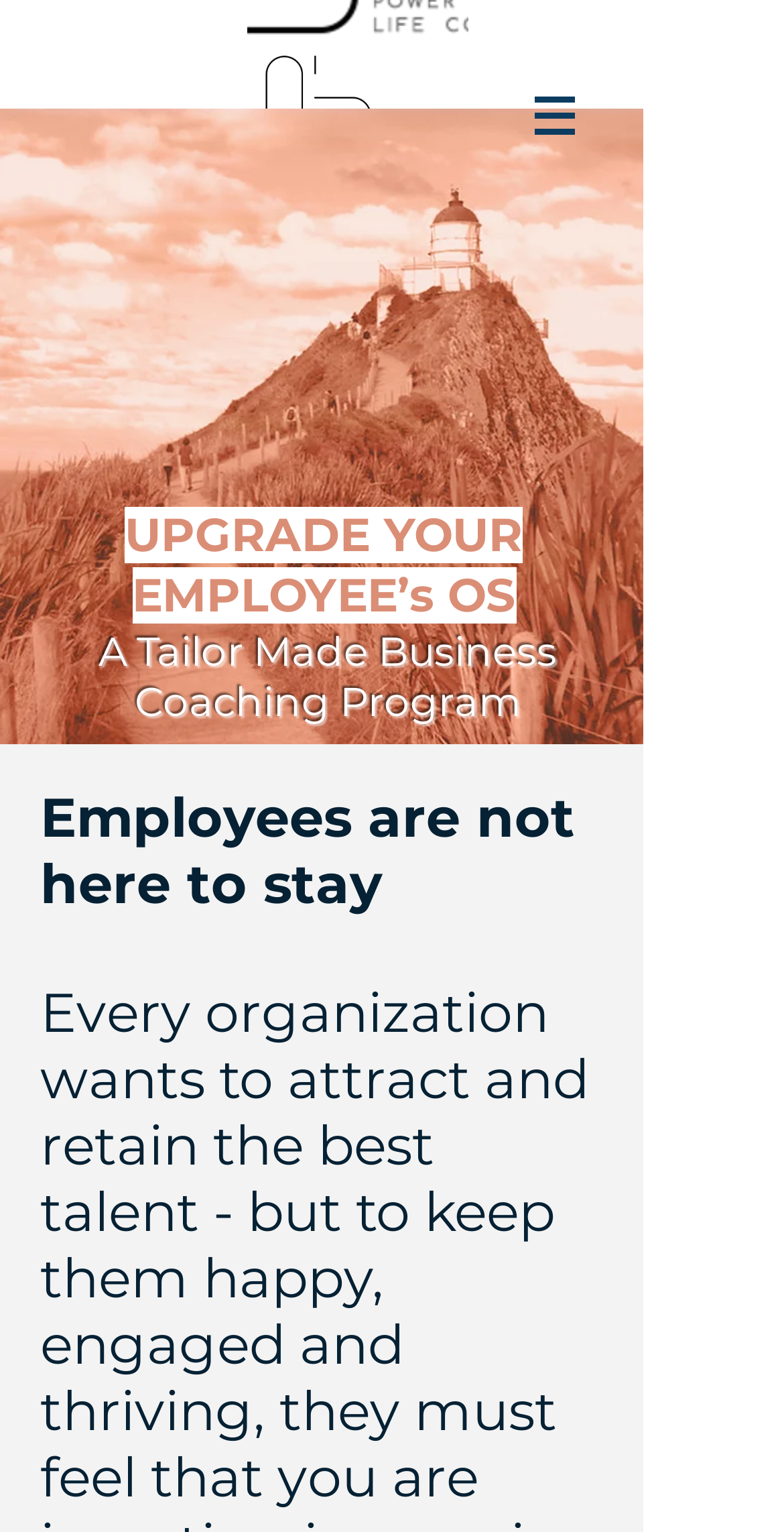What is the logo image filename?
Using the image as a reference, answer the question with a short word or phrase.

Logo1 copy 2.gif